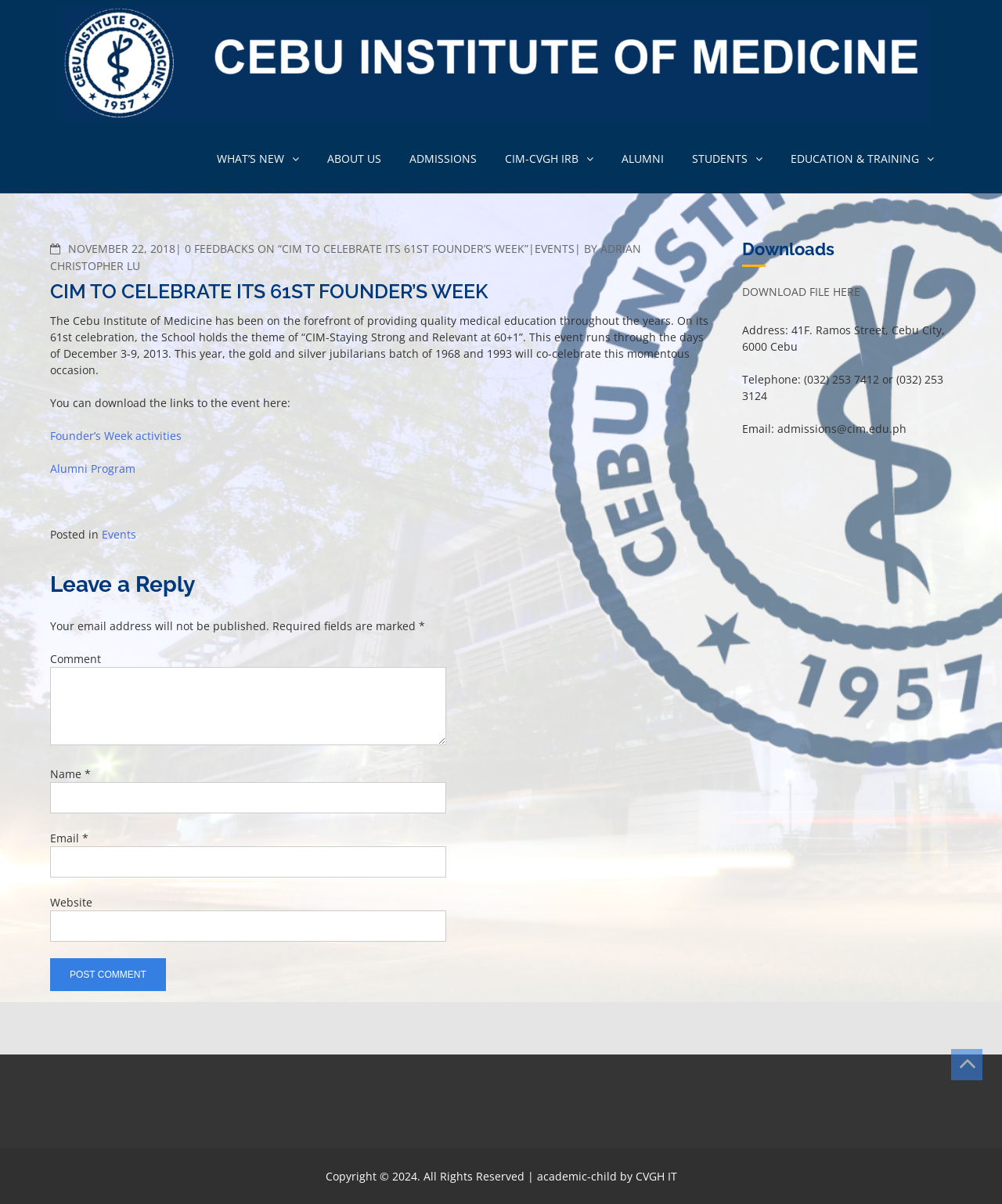Please give a succinct answer using a single word or phrase:
What is the telephone number of CIM?

(032) 253 7412 or (032) 253 3124